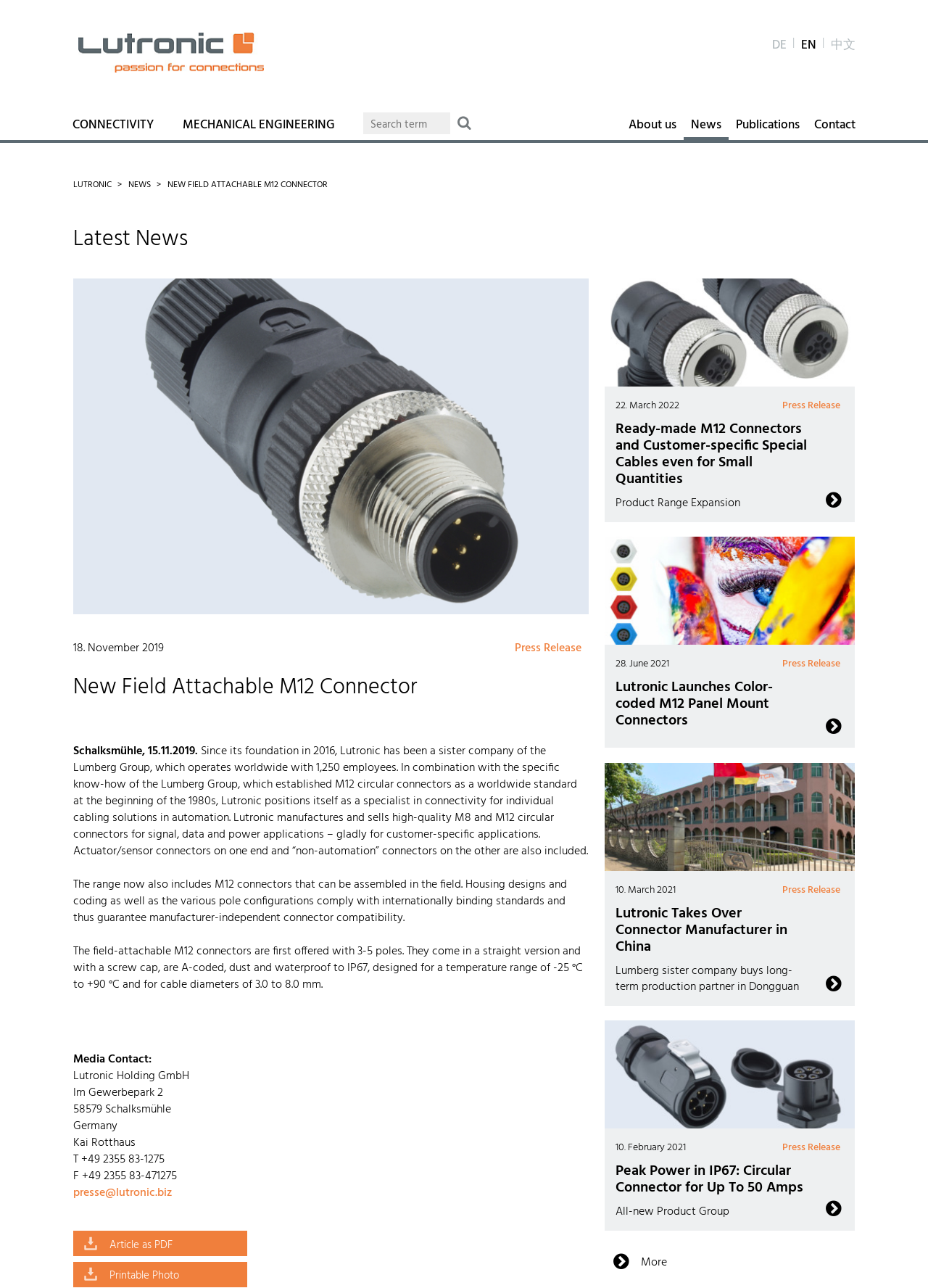Determine the coordinates of the bounding box for the clickable area needed to execute this instruction: "View the latest news".

[0.07, 0.176, 0.93, 0.196]